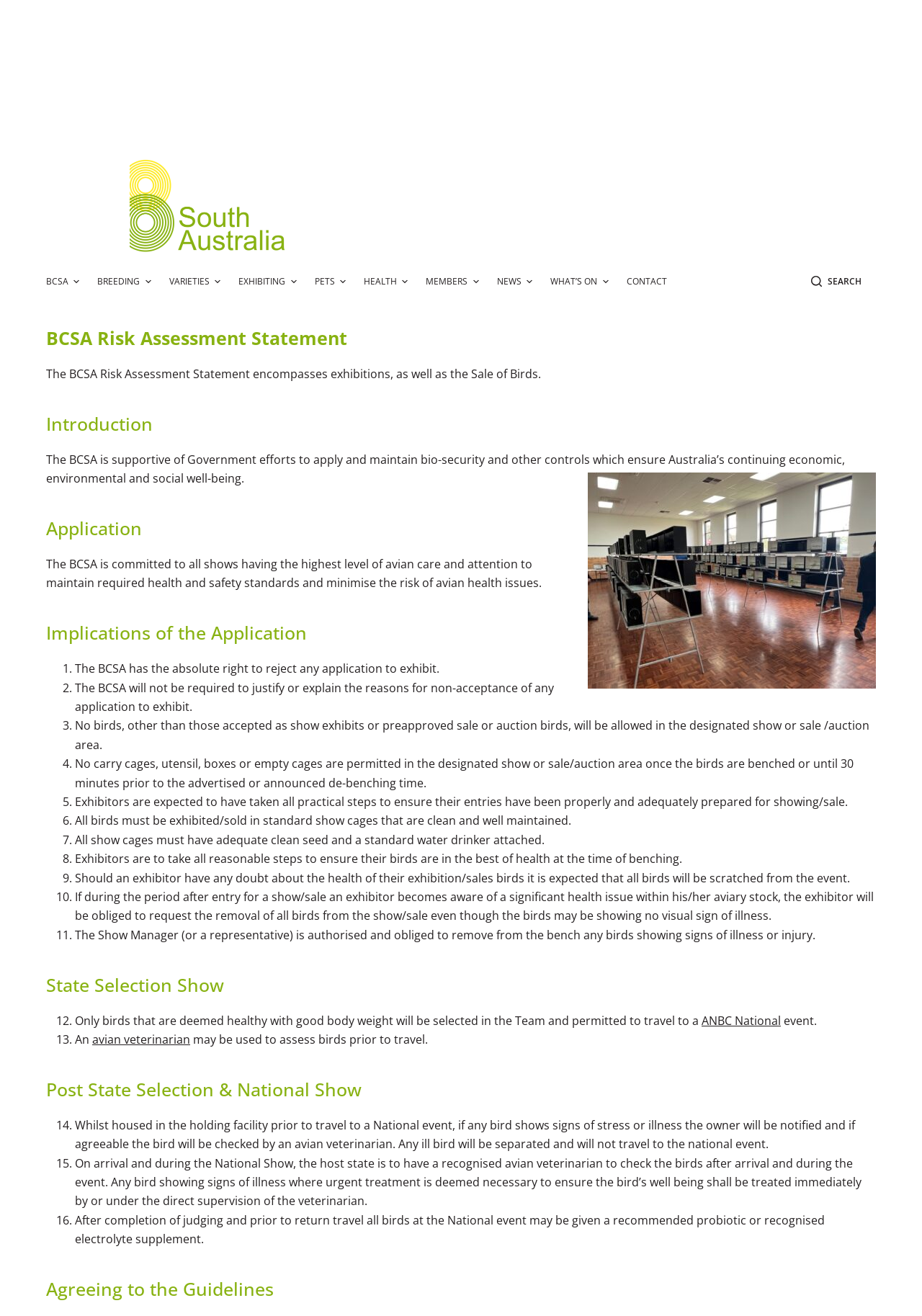Locate the bounding box coordinates of the clickable element to fulfill the following instruction: "Go to the 'NEWS' page". Provide the coordinates as four float numbers between 0 and 1 in the format [left, top, right, bottom].

[0.529, 0.203, 0.587, 0.225]